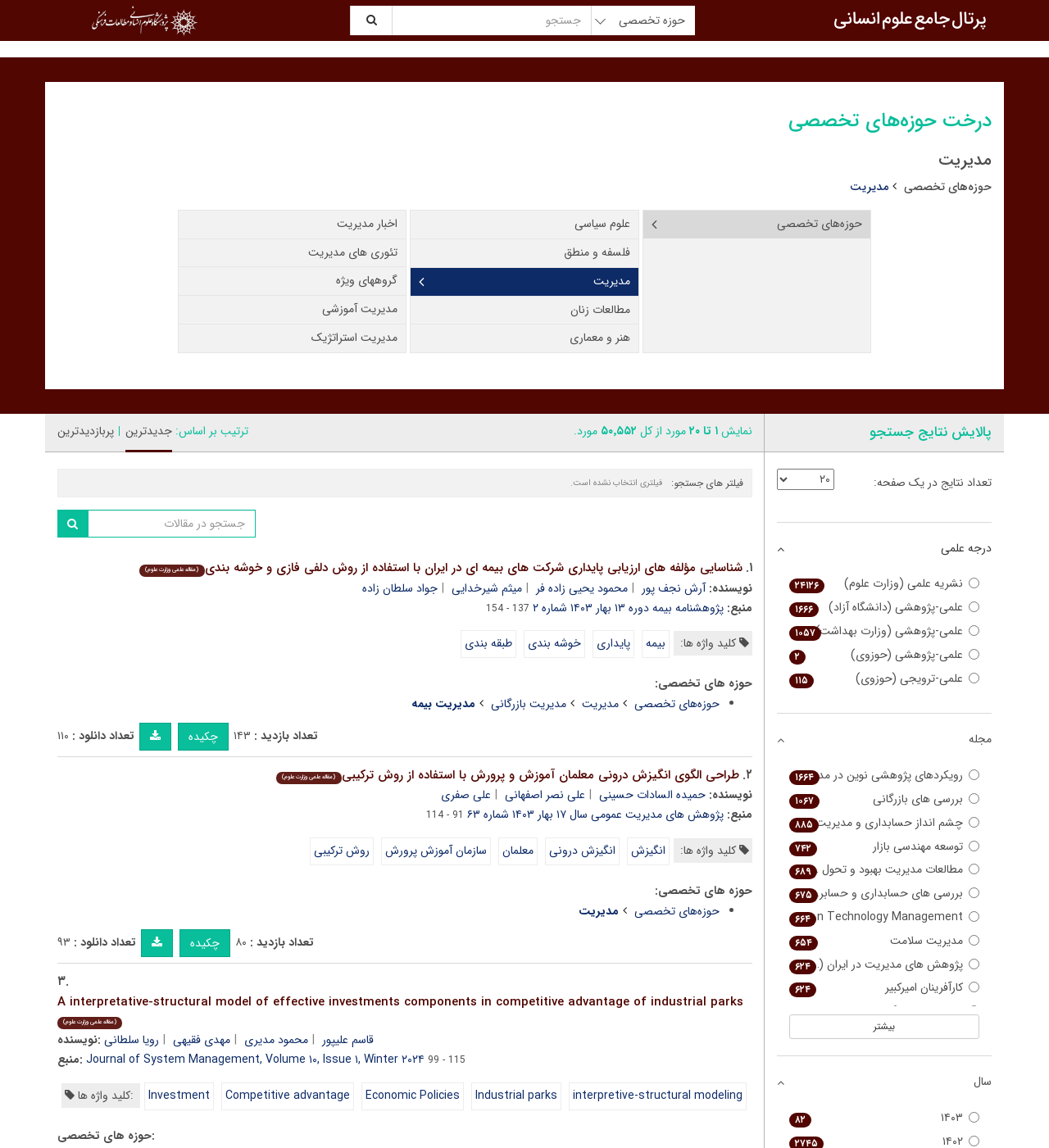Provide the bounding box coordinates of the section that needs to be clicked to accomplish the following instruction: "filter search results."

[0.639, 0.414, 0.708, 0.427]